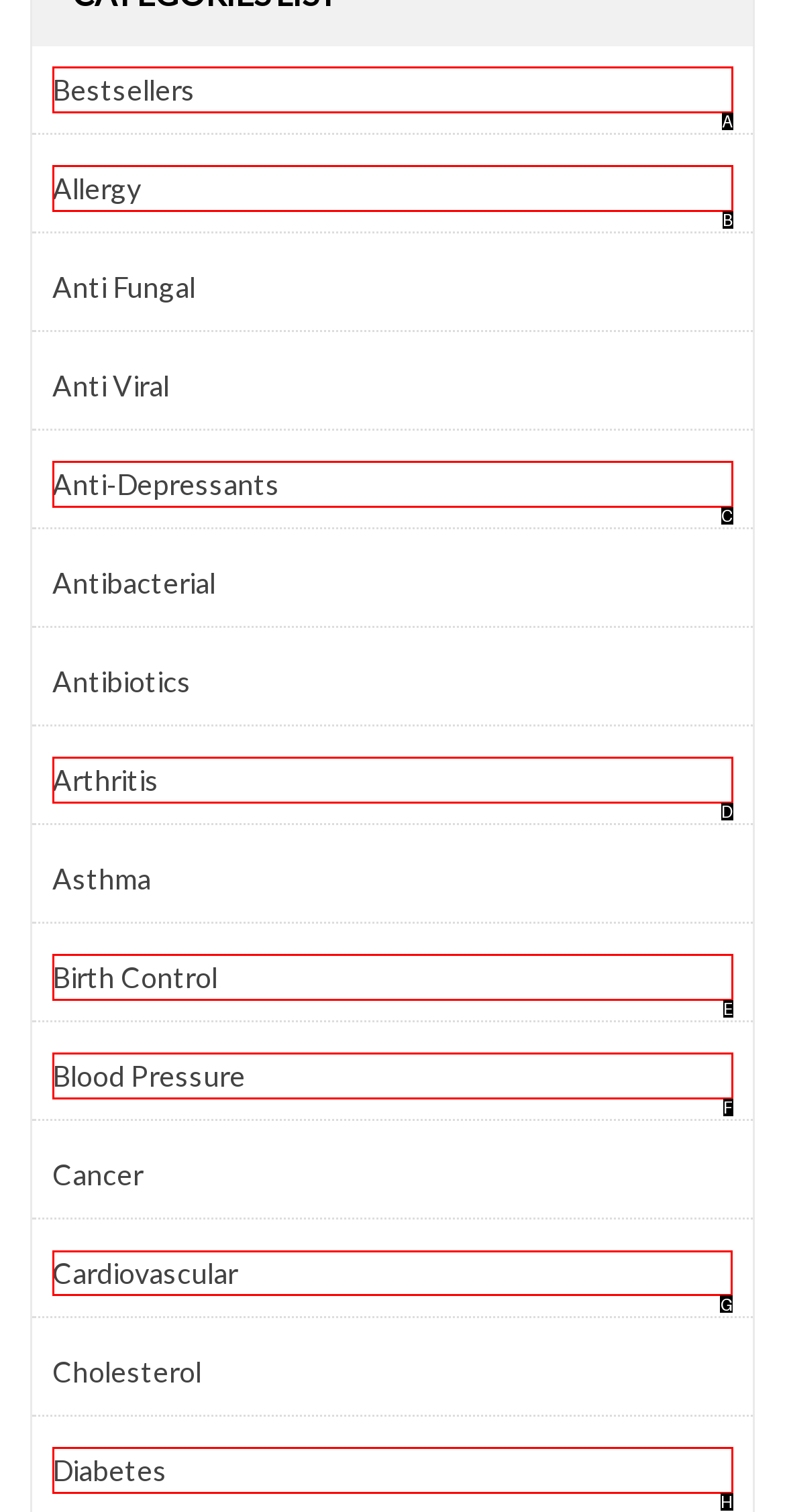From the available options, which lettered element should I click to complete this task: Learn about Cardiovascular?

G